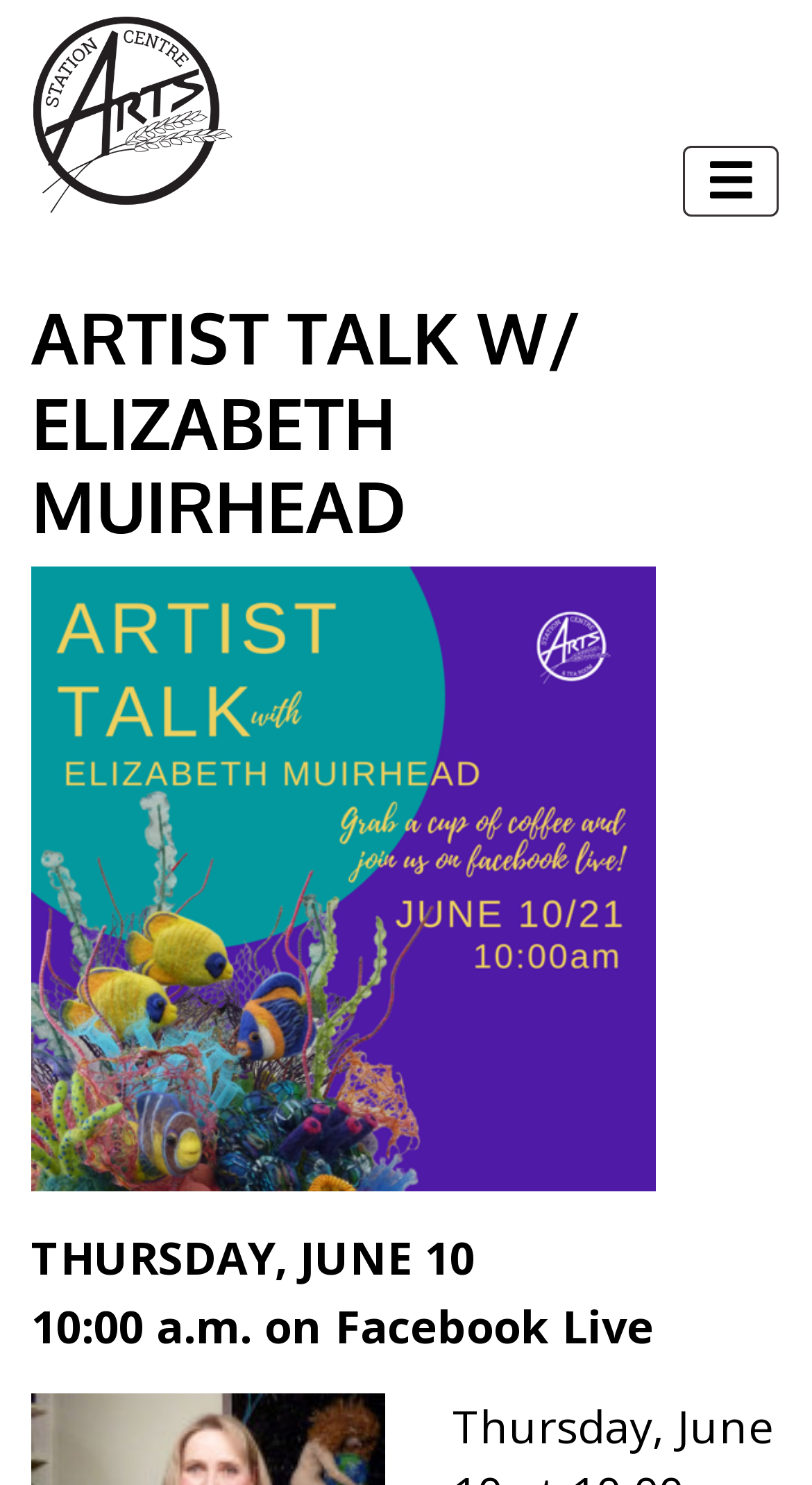Please provide the main heading of the webpage content.

ARTIST TALK W/ ELIZABETH MUIRHEAD